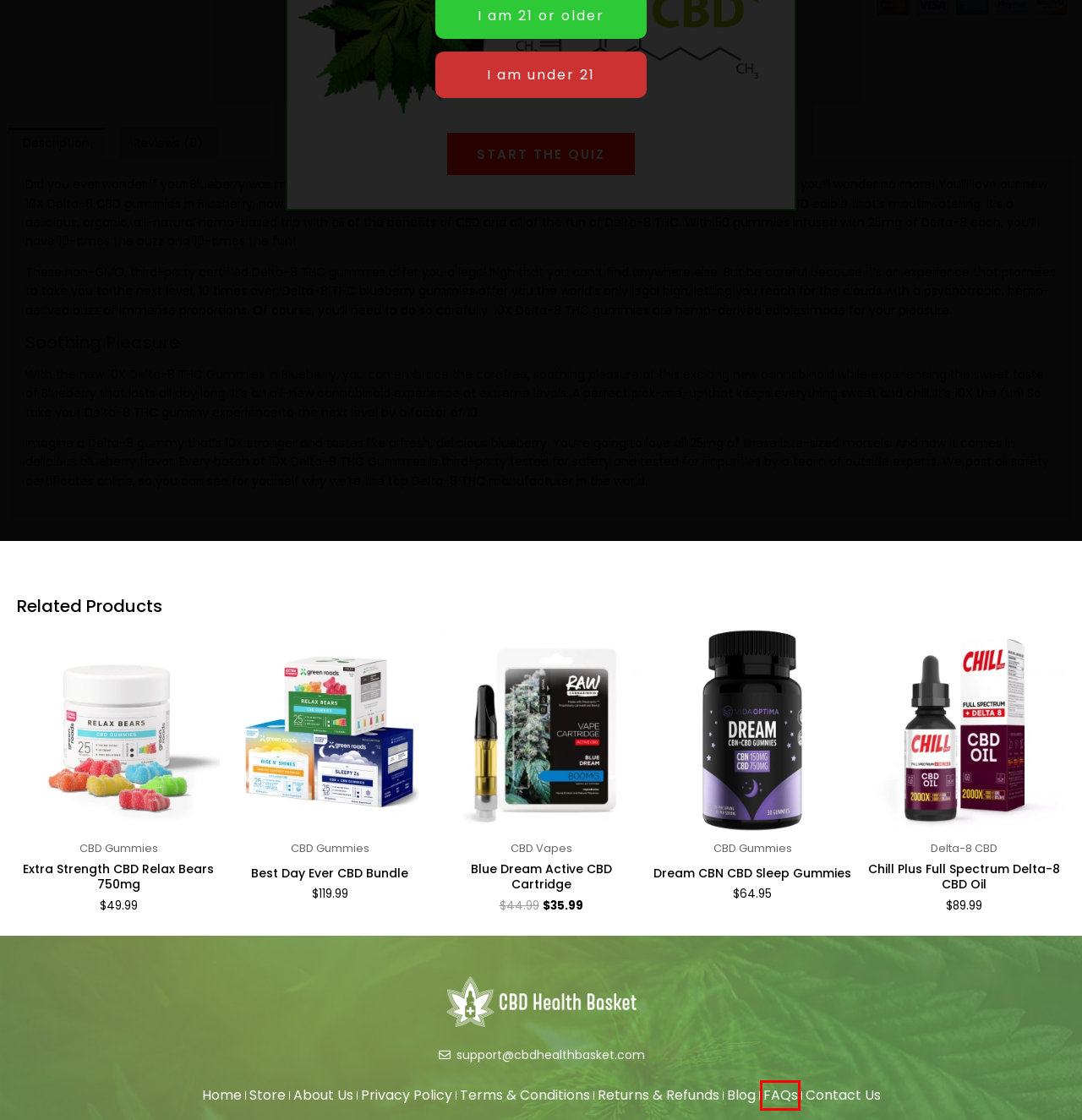You are given a screenshot of a webpage with a red rectangle bounding box around an element. Choose the best webpage description that matches the page after clicking the element in the bounding box. Here are the candidates:
A. Chill Plus Full Spectrum Delta-8 CBD Oil - CBDHealthBasket
B. Blue Dream Active CBD Cartridge - CBDHealthBasket
C. Best Day Ever CBD Bundle - CBDHealthBasket
D. Extra Strength CBD Relax Bears 750mg - CBDHealthBasket
E. Return Policy - CBDHealthBasket
F. FAQs - CBDHealthBasket
G. Dream CBN CBD Sleep Gummies - CBDHealthBasket
H. Terms & Conditions - CBDHealthBasket

F